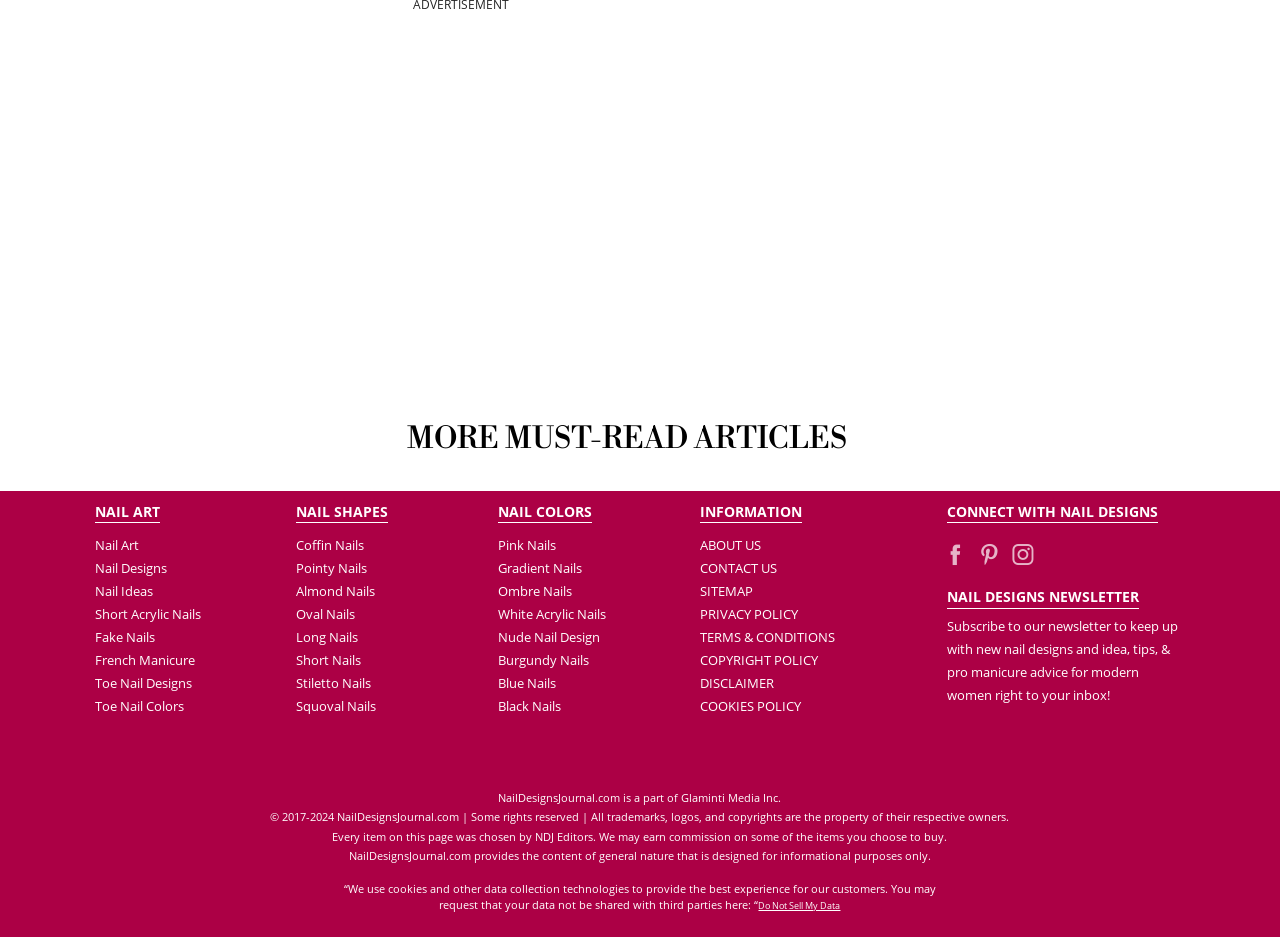What is the main topic of this webpage? Analyze the screenshot and reply with just one word or a short phrase.

Nail Art